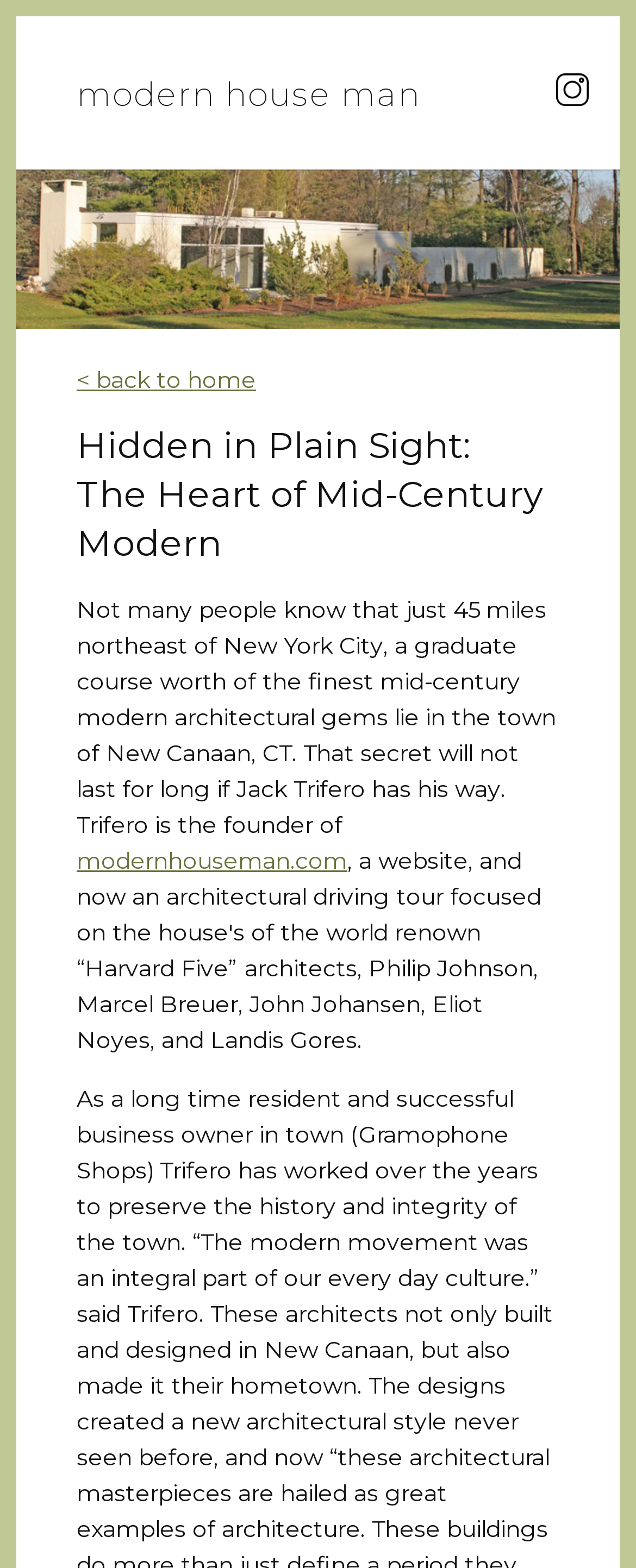What is the primary topic of the webpage?
Kindly offer a comprehensive and detailed response to the question.

The webpage is focused on mid-century modern architecture, as evident from the text and the image captions, which suggest that the webpage is about showcasing modern architectural gems in New Canaan, CT.